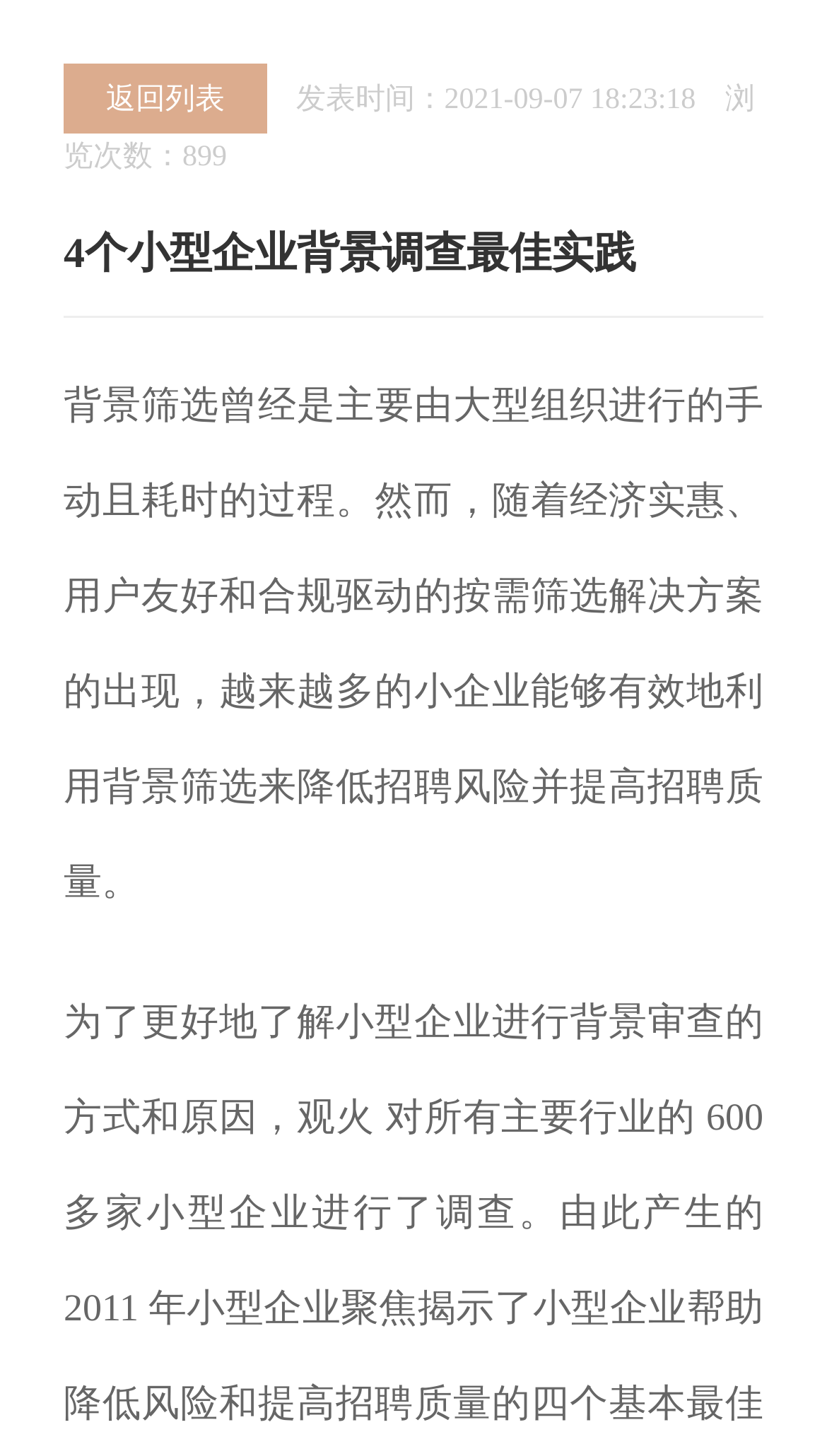Use the information in the screenshot to answer the question comprehensively: What is the format of the publication date?

The webpage displays the publication date in the format 'YYYY-MM-DD HH:MM:SS', as seen in the text '发表时间：2021-09-07 18:23:18'.